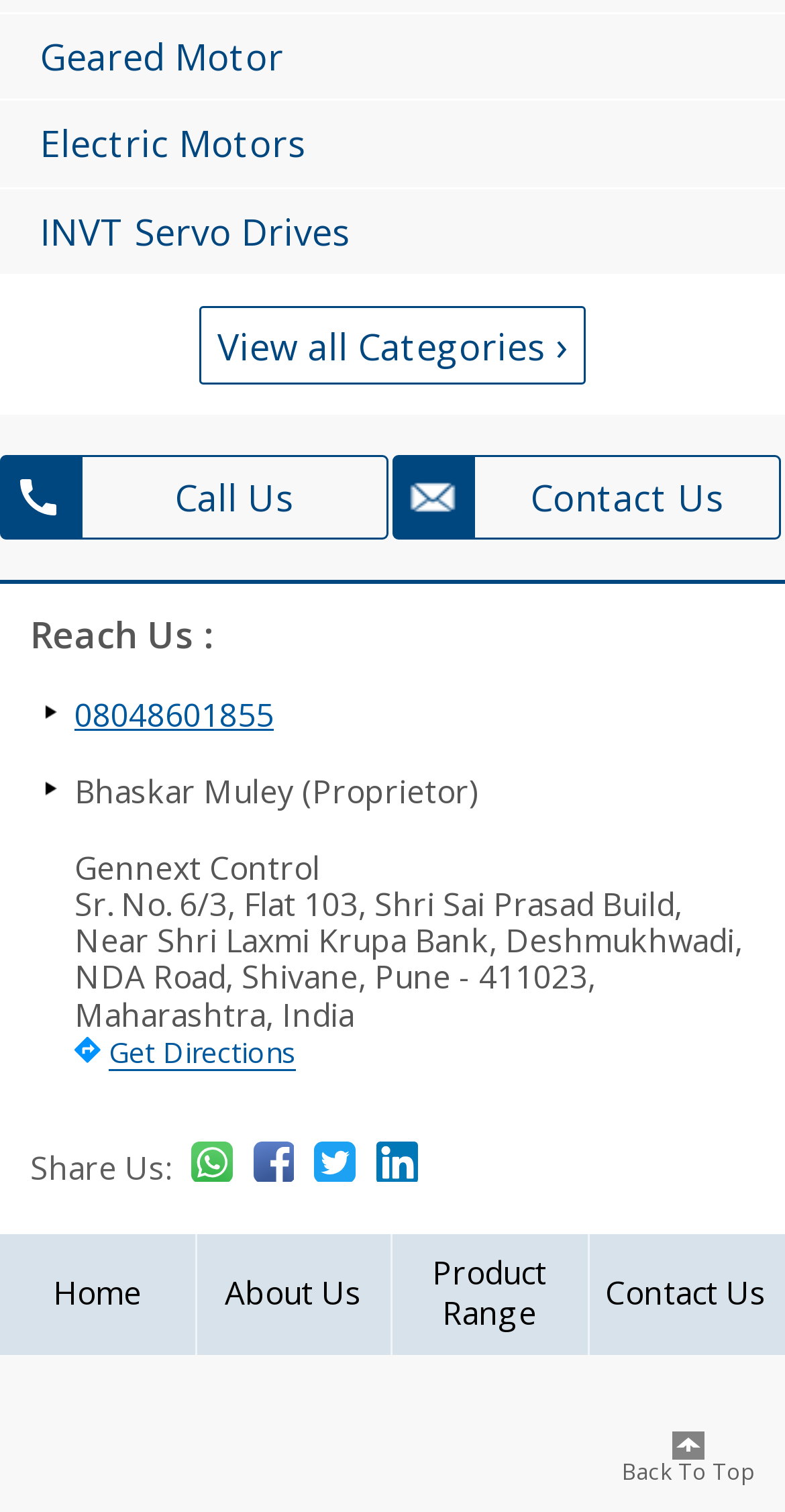Given the element description View all Categories ›, predict the bounding box coordinates for the UI element in the webpage screenshot. The format should be (top-left x, top-left y, bottom-right x, bottom-right y), and the values should be between 0 and 1.

[0.254, 0.203, 0.746, 0.255]